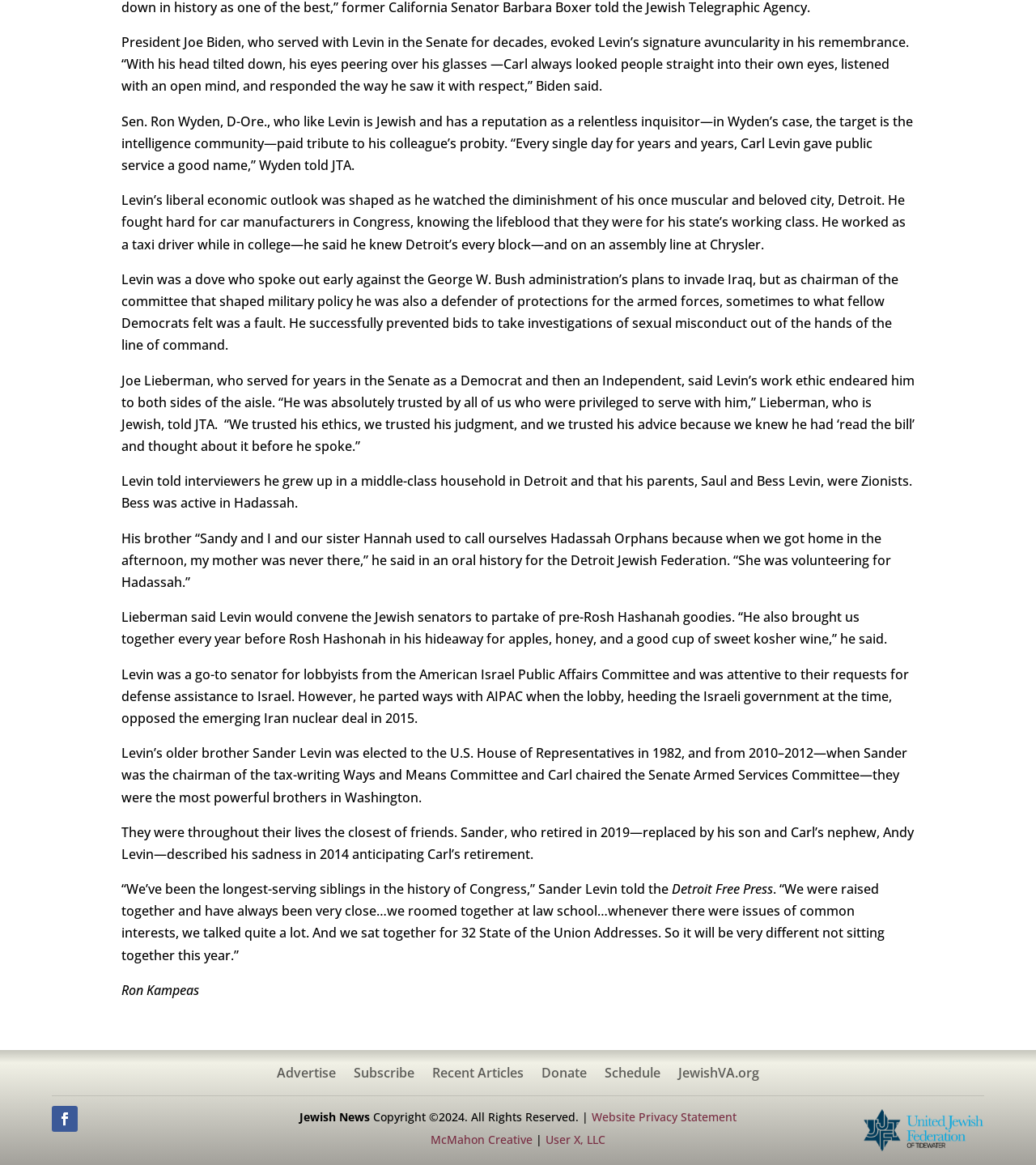Identify the bounding box of the HTML element described as: "Recent Articles".

[0.417, 0.916, 0.505, 0.931]